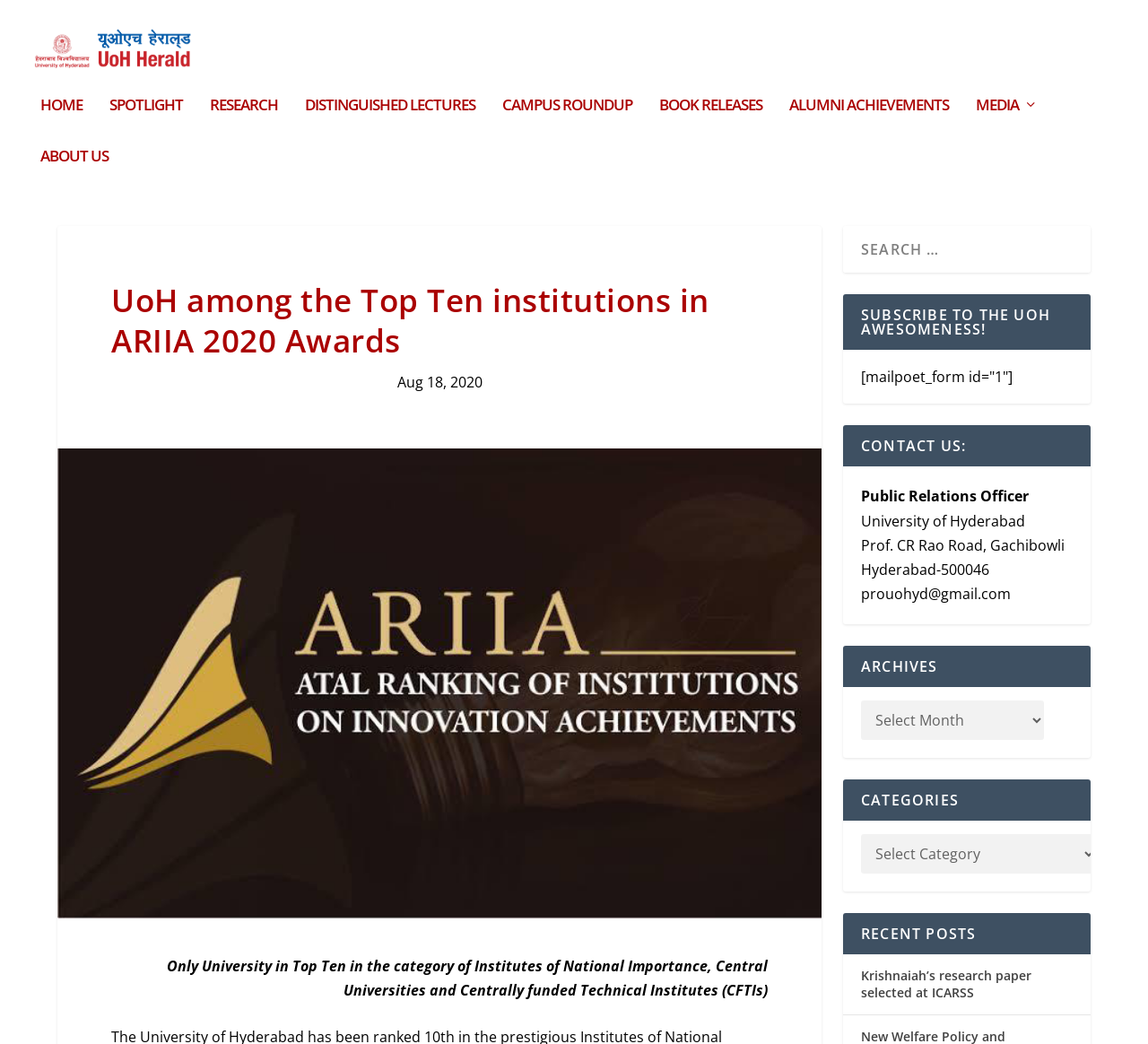Analyze the image and give a detailed response to the question:
What is the category of the University of Hyderabad?

This answer can be obtained by reading the text 'Only University in Top Ten in the category of Institutes of National Importance, Central Universities and Centrally funded Technical Institutes (CFTIs)' which is located below the image on the webpage.